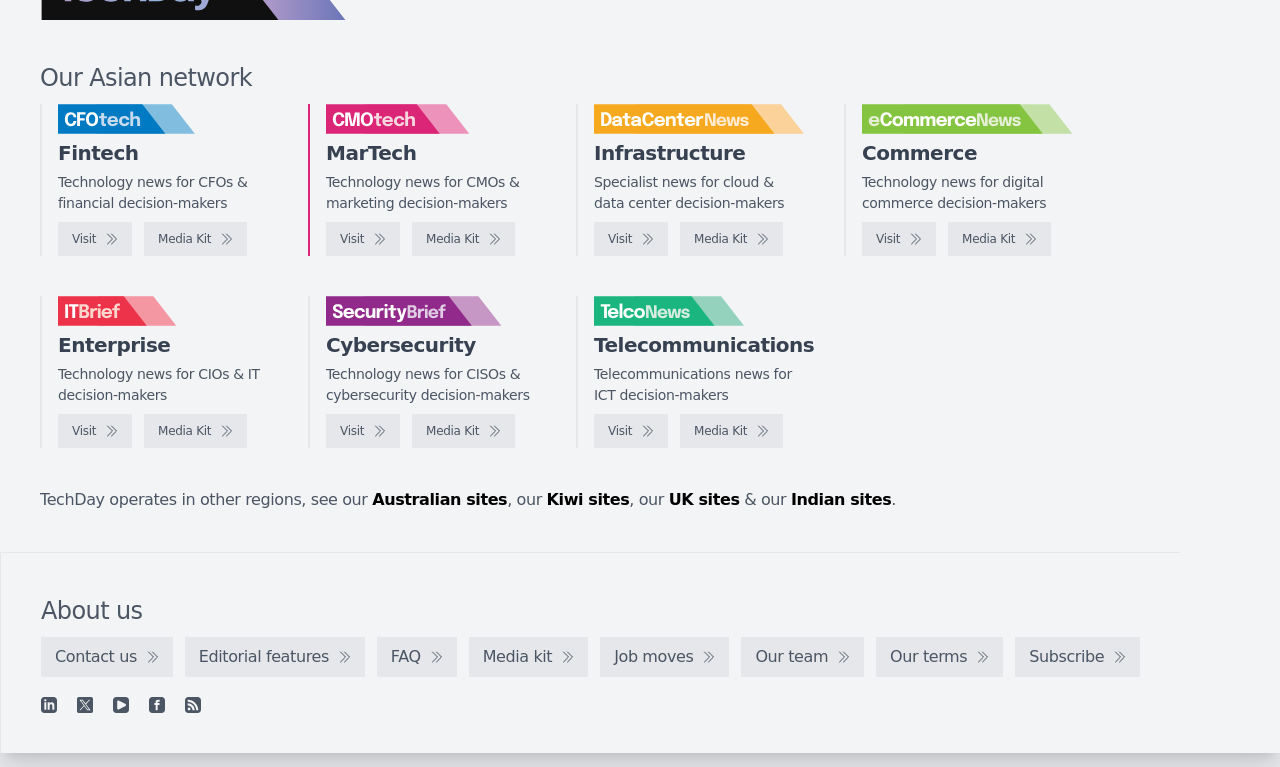Specify the bounding box coordinates for the region that must be clicked to perform the given instruction: "Go to eCommerceNews".

[0.673, 0.289, 0.731, 0.334]